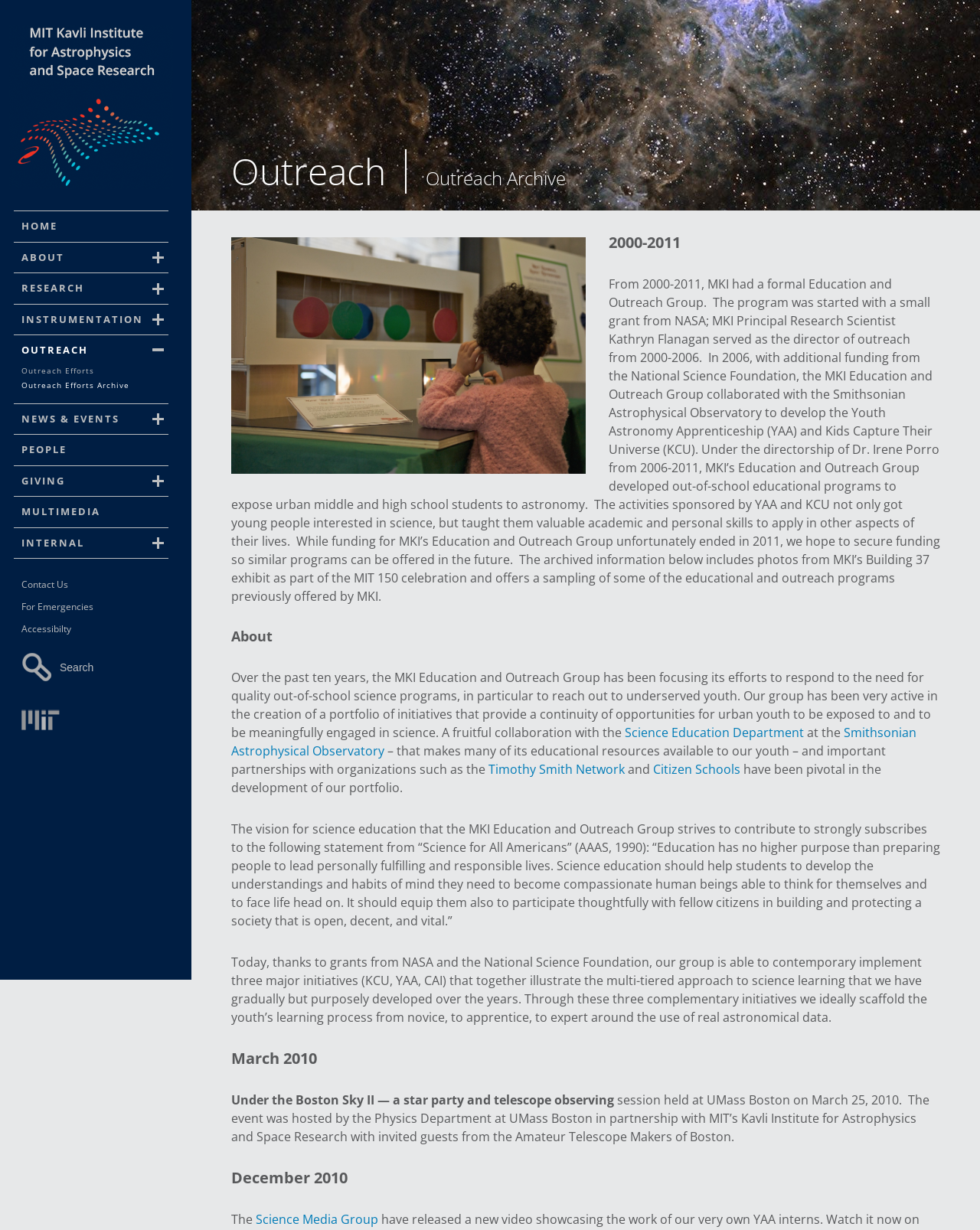Predict the bounding box of the UI element that fits this description: "Massachusetts Institute of Technology".

[0.022, 0.577, 0.061, 0.594]